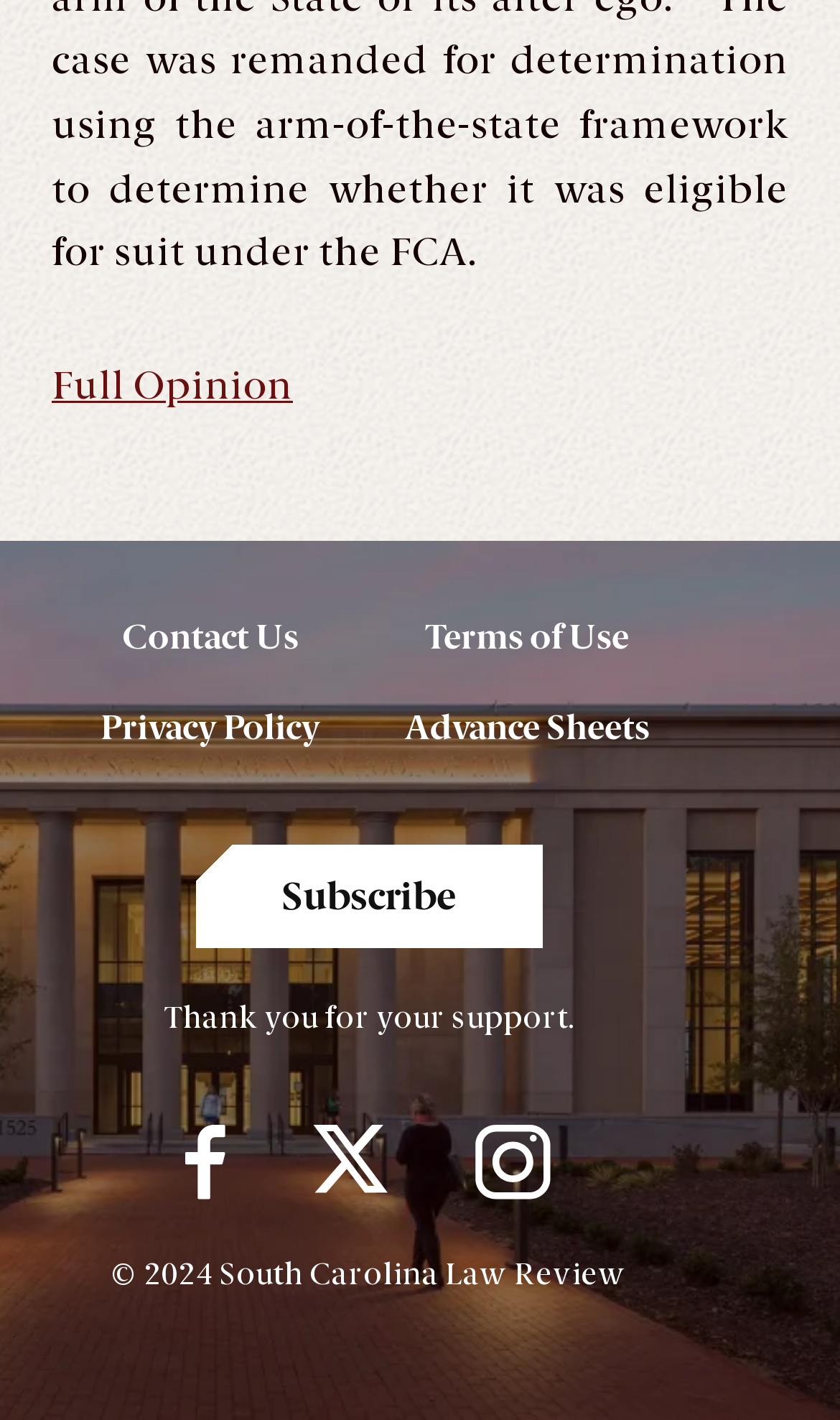Answer the question with a single word or phrase: 
What is the name of the building in the photo?

University of South Carolina School of Law Building